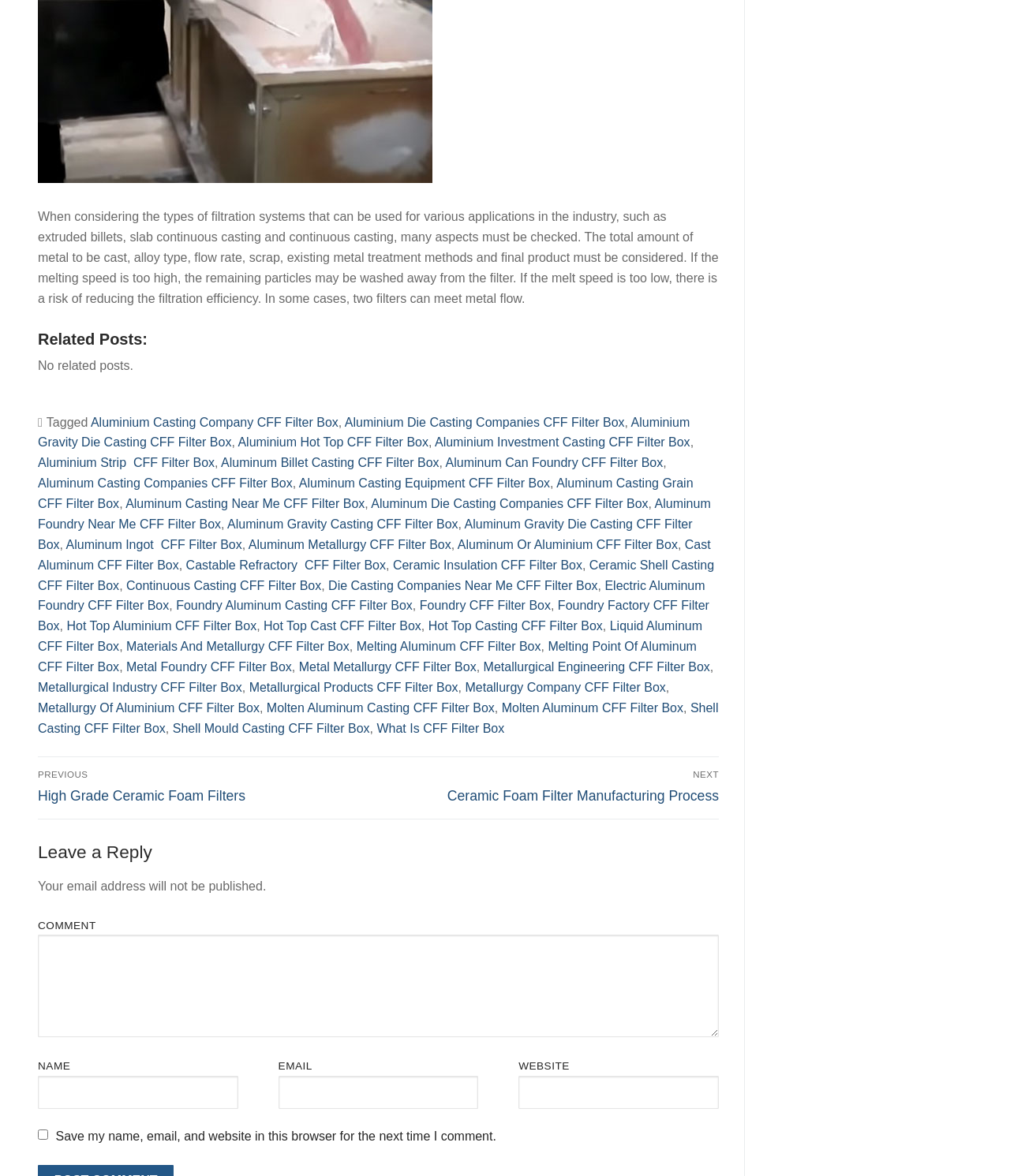Select the bounding box coordinates of the element I need to click to carry out the following instruction: "Enter a comment in the text box".

[0.038, 0.795, 0.712, 0.882]